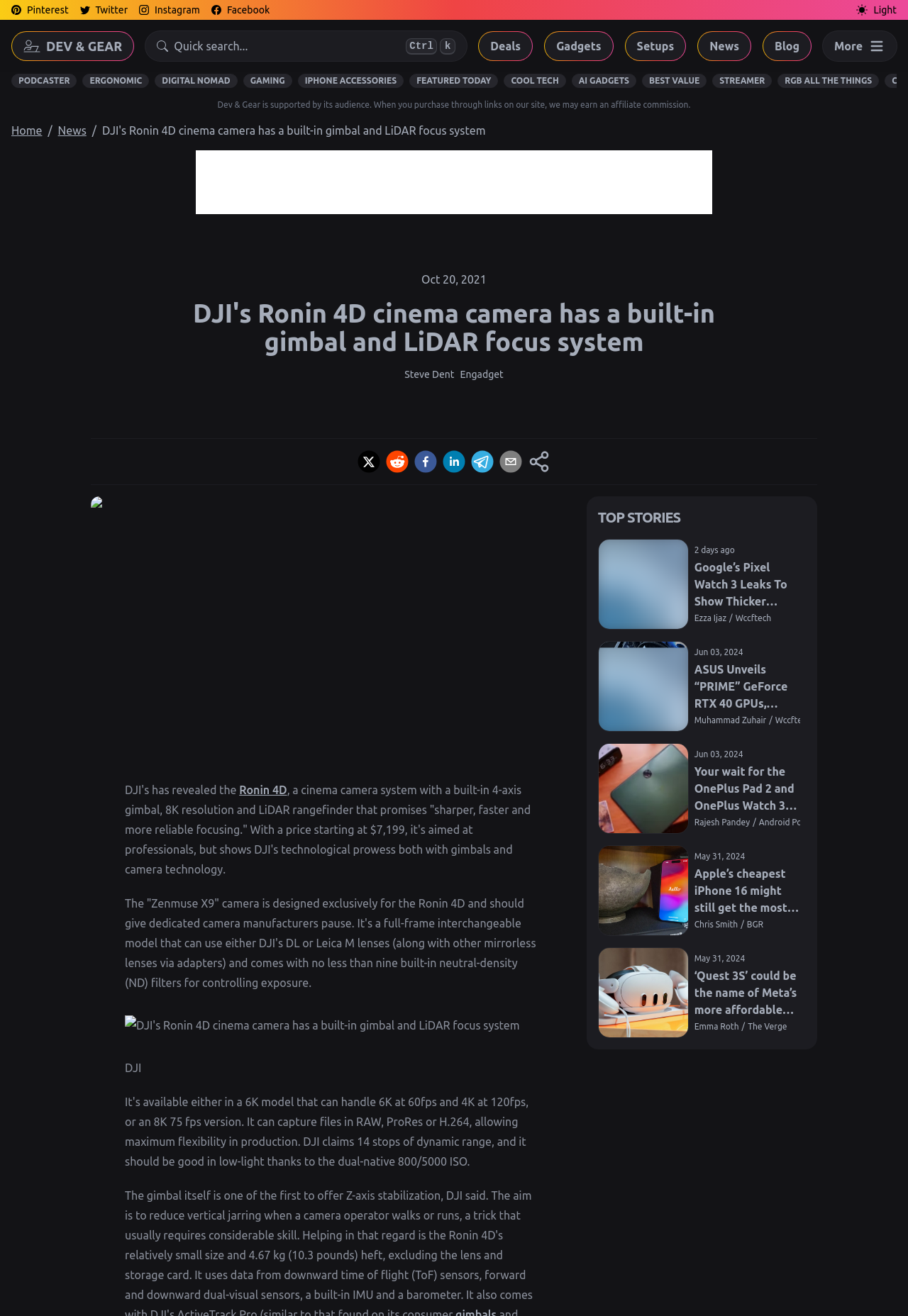Identify the bounding box coordinates for the region to click in order to carry out this instruction: "Read more about DJI's Ronin 4D cinema camera". Provide the coordinates using four float numbers between 0 and 1, formatted as [left, top, right, bottom].

[0.263, 0.595, 0.316, 0.605]